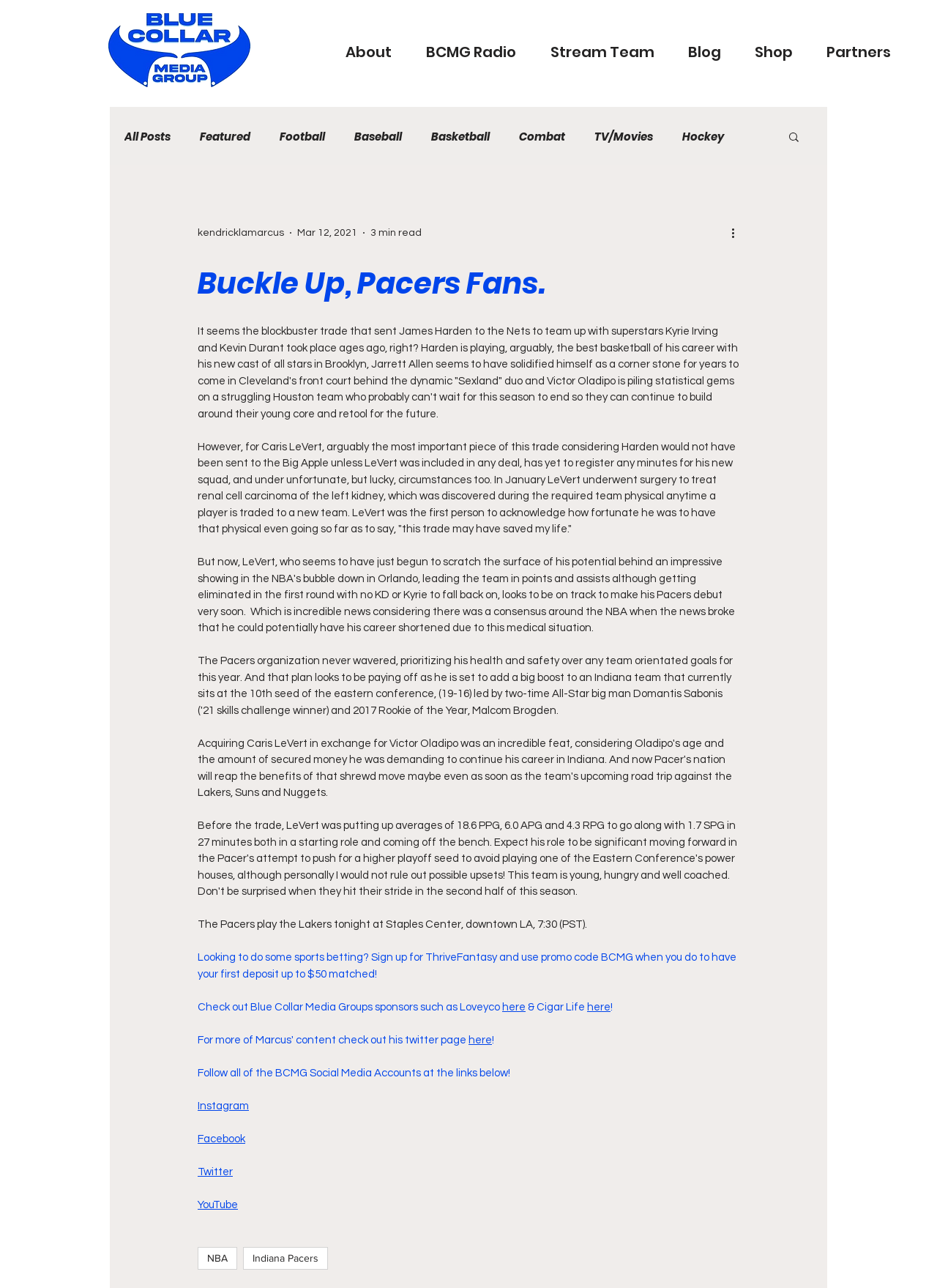Identify the bounding box coordinates of the HTML element based on this description: "What's out there now".

None